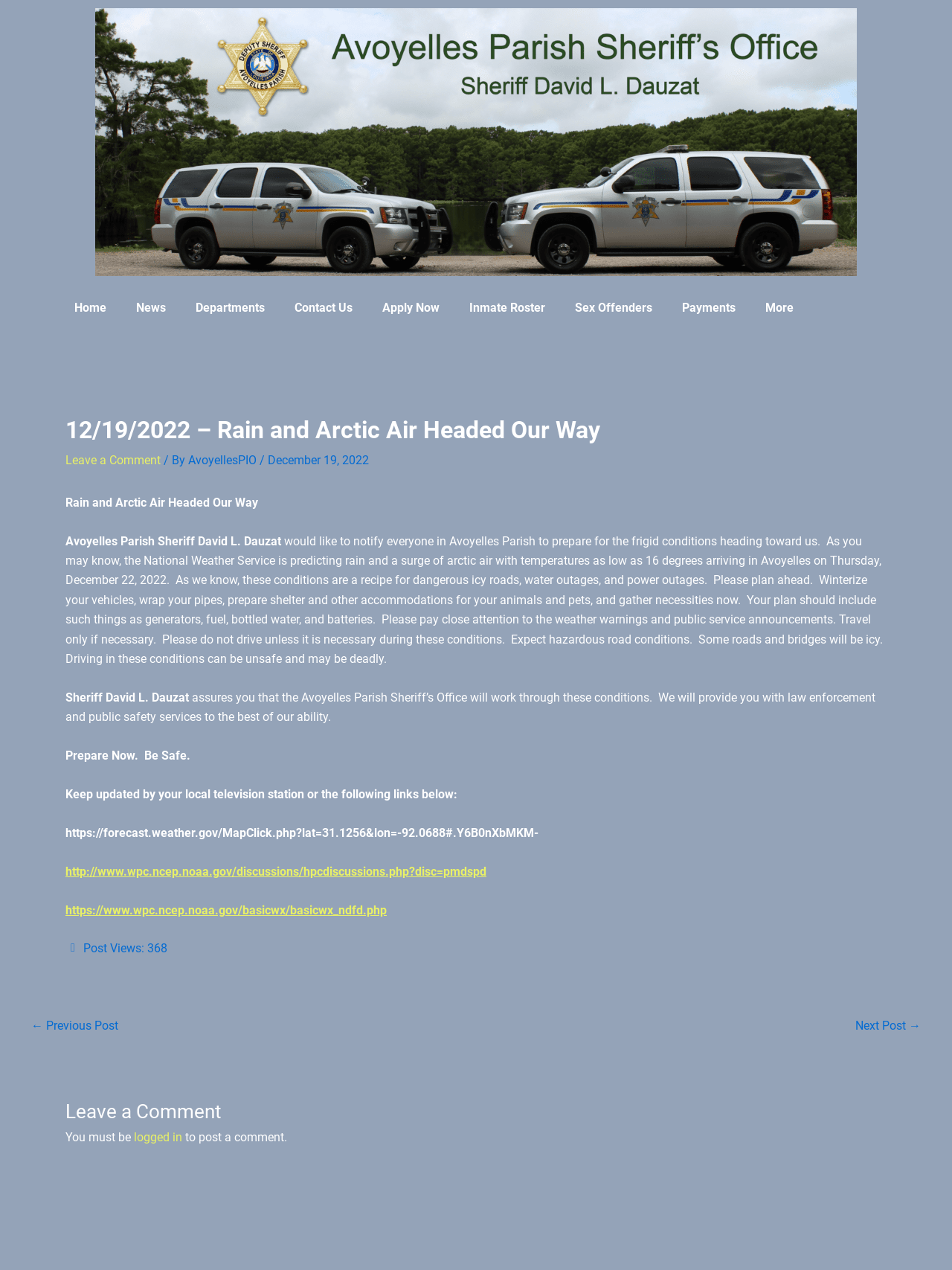Extract the bounding box coordinates for the HTML element that matches this description: "More". The coordinates should be four float numbers between 0 and 1, i.e., [left, top, right, bottom].

[0.788, 0.229, 0.849, 0.256]